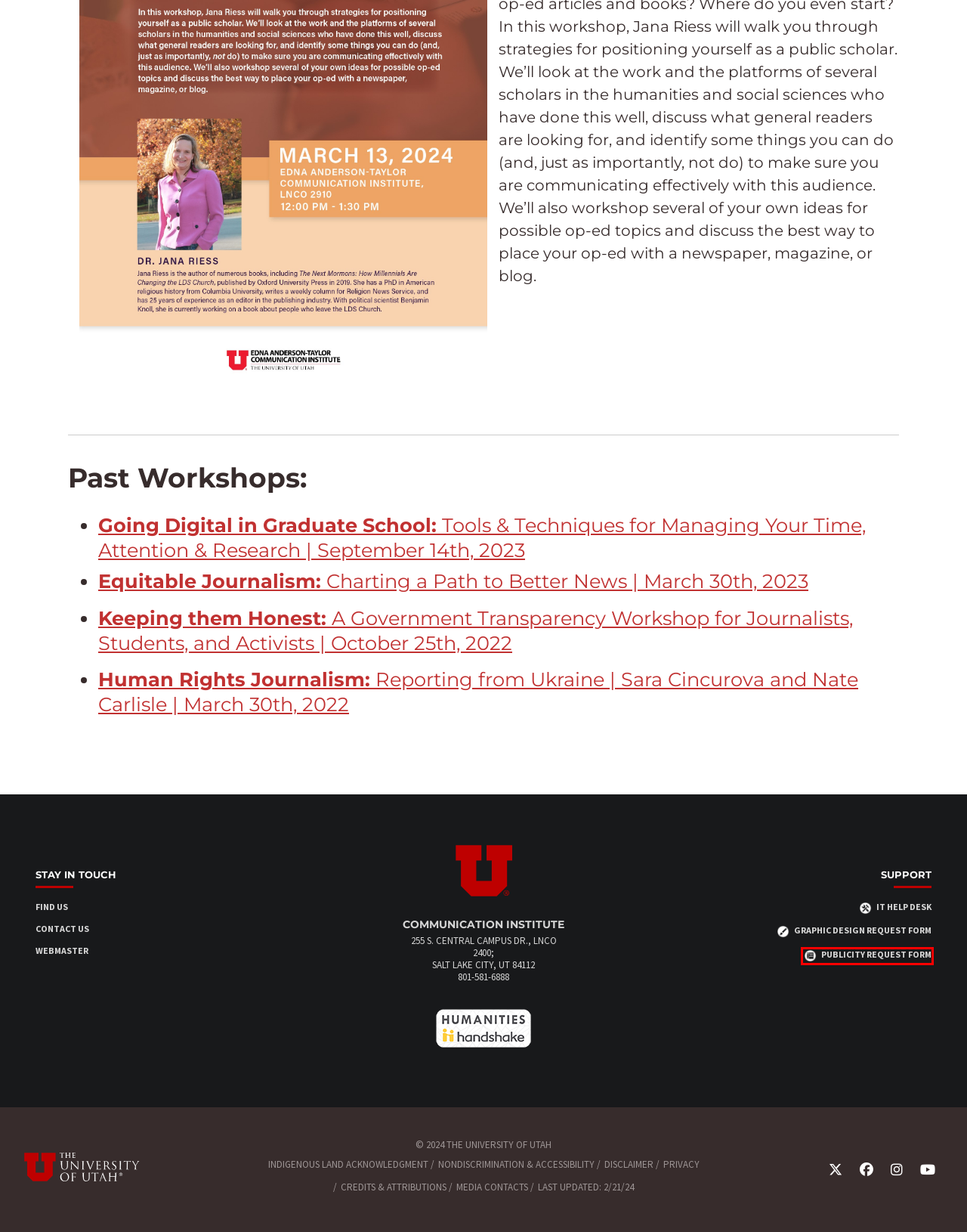View the screenshot of the webpage containing a red bounding box around a UI element. Select the most fitting webpage description for the new page shown after the element in the red bounding box is clicked. Here are the candidates:
A. Media Contacts – @theU
B. Department of Communication - The University of Utah
C. Humanities Support - College of Humanities - The University of Utah
D. Log In - Modern Campus CMS
E. Login - The University of Utah
F. Publicity Request - College of Humanities - The University of Utah
G. Sign In | Handshake
H. Campus Map - The University of Utah

F